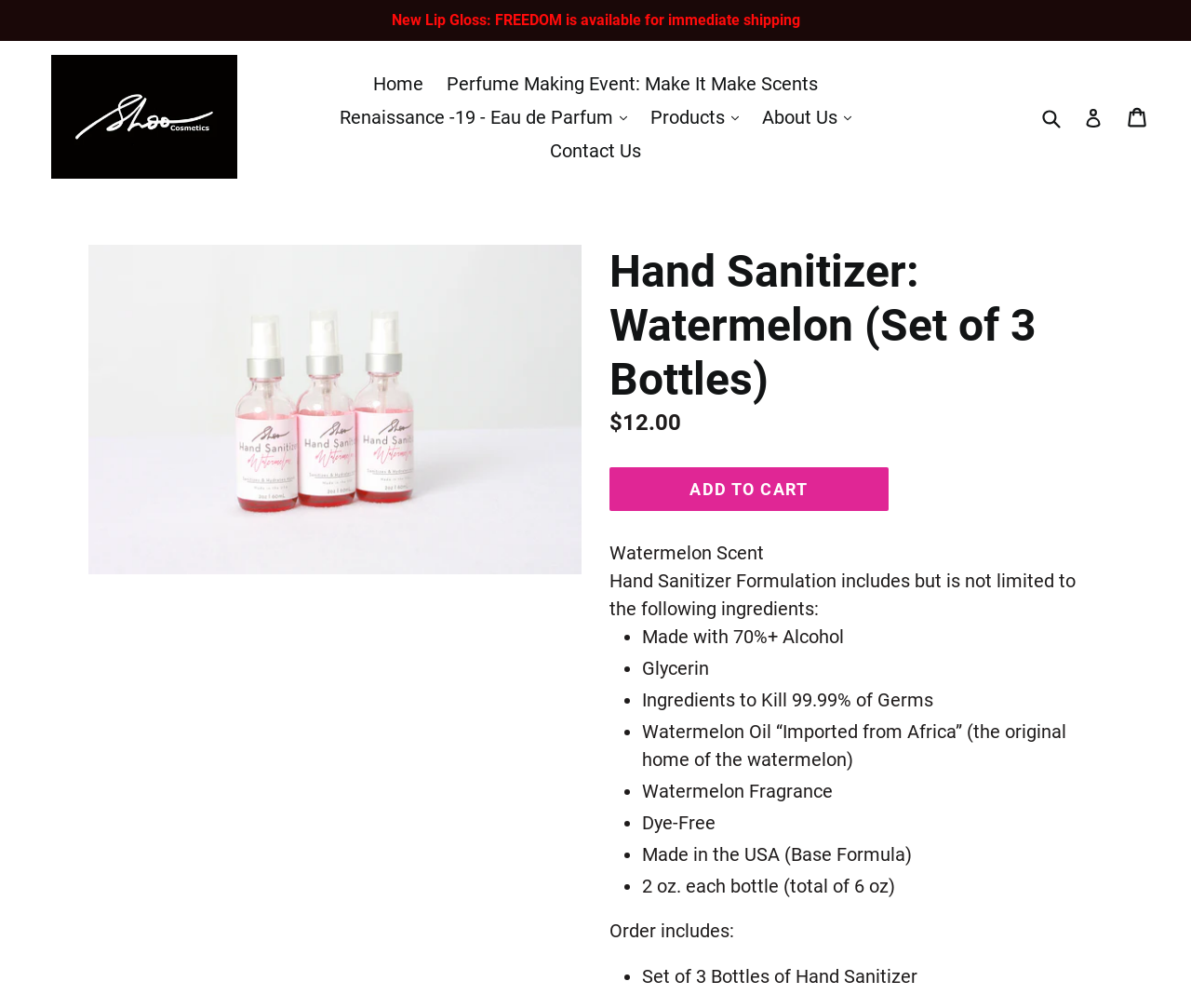Based on the element description "About Us .cls-1{fill:#231f20} expand", predict the bounding box coordinates of the UI element.

[0.632, 0.099, 0.723, 0.133]